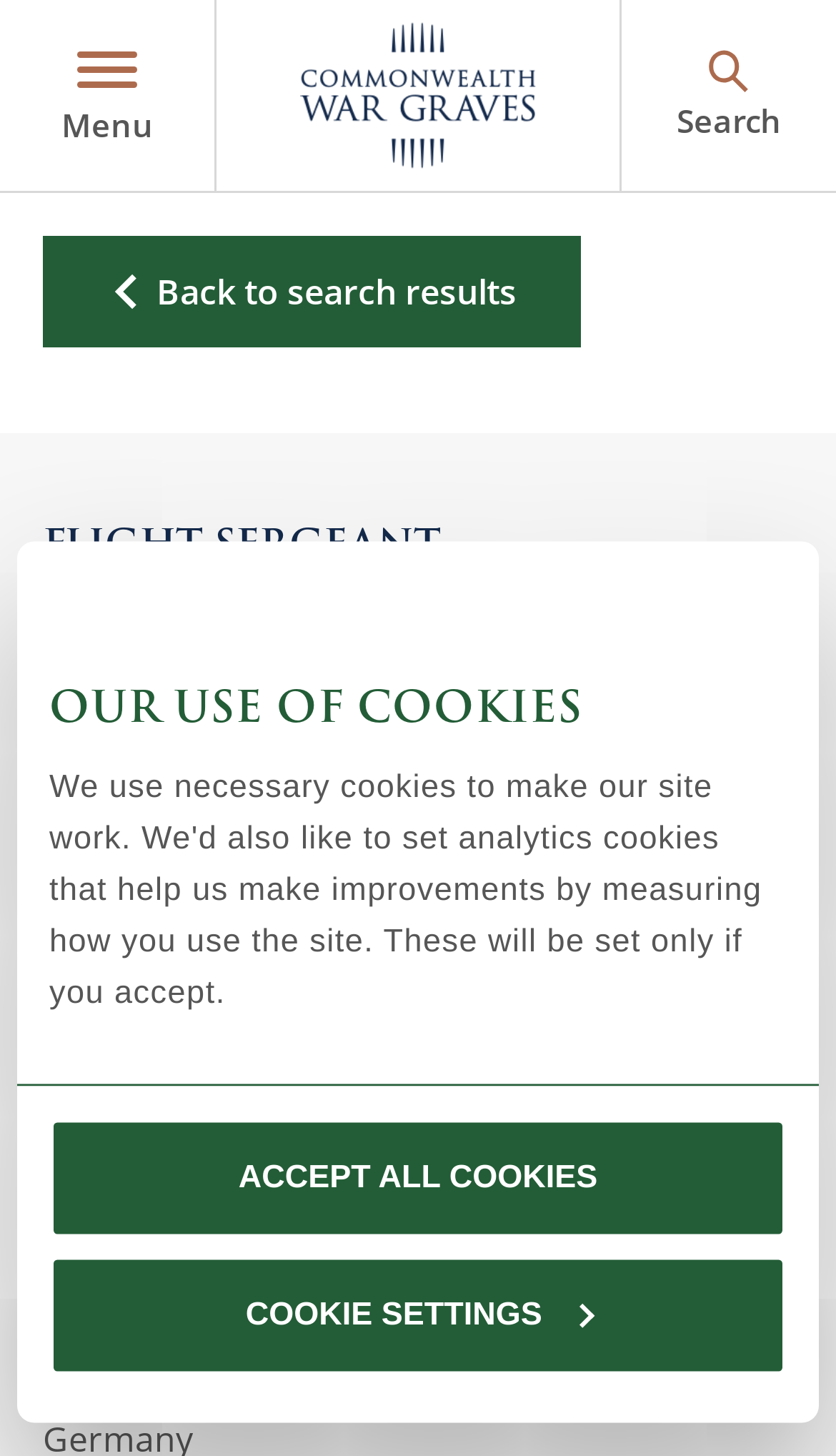What is the age of Flight Sergeant John William James Buckland at the time of death?
Deliver a detailed and extensive answer to the question.

The question asks for the age of Flight Sergeant John William James Buckland at the time of death. By looking at the text 'Age 20 years old' on the webpage, we can determine that this is the age of Flight Sergeant John William James Buckland at the time of death.